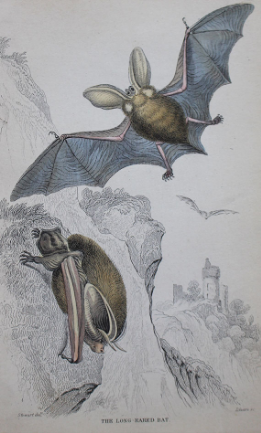What is subtly depicted in the background of the illustration?
Answer the question using a single word or phrase, according to the image.

A castle